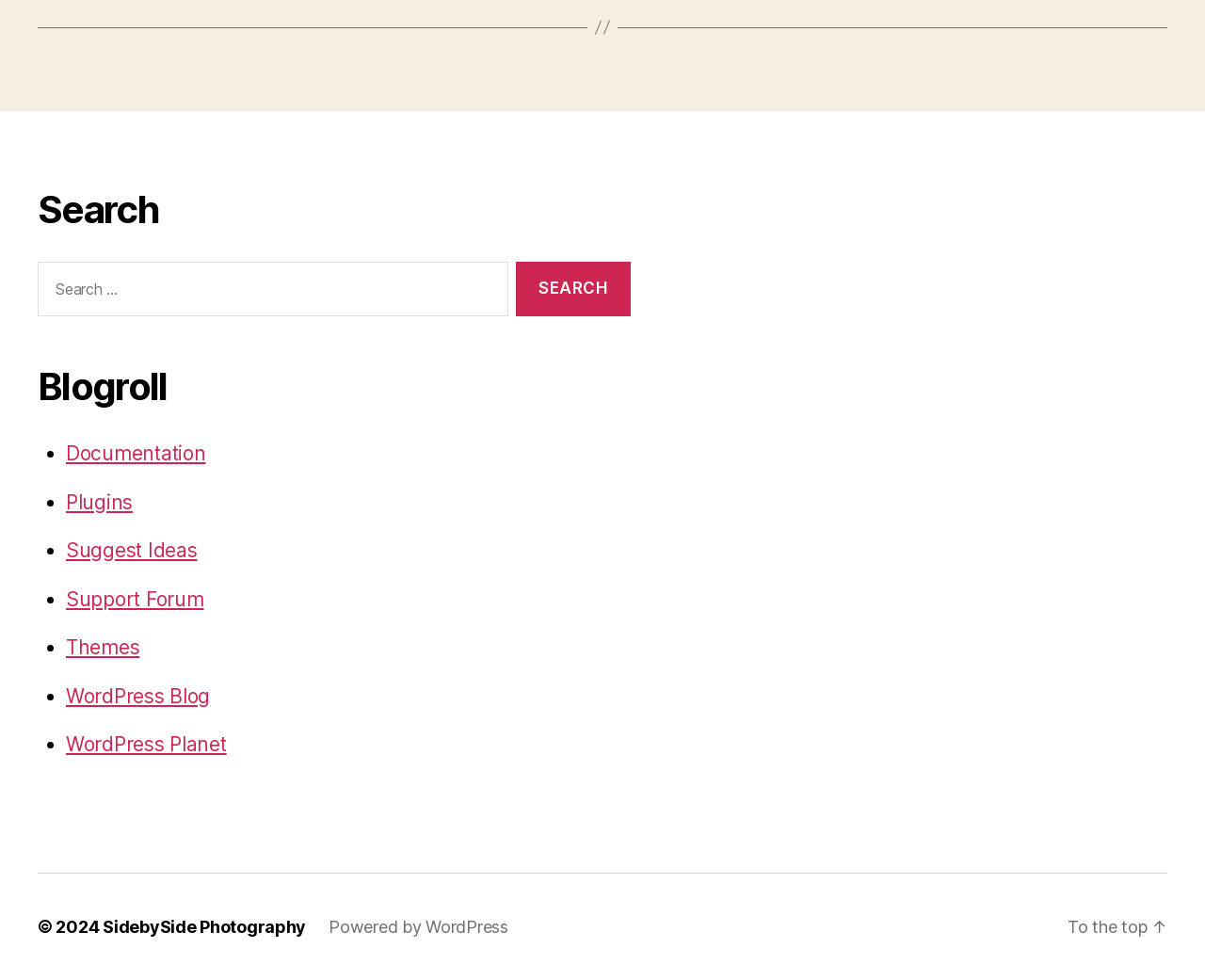Determine the bounding box of the UI element mentioned here: "Support Forum". The coordinates must be in the format [left, top, right, bottom] with values ranging from 0 to 1.

[0.055, 0.599, 0.169, 0.623]